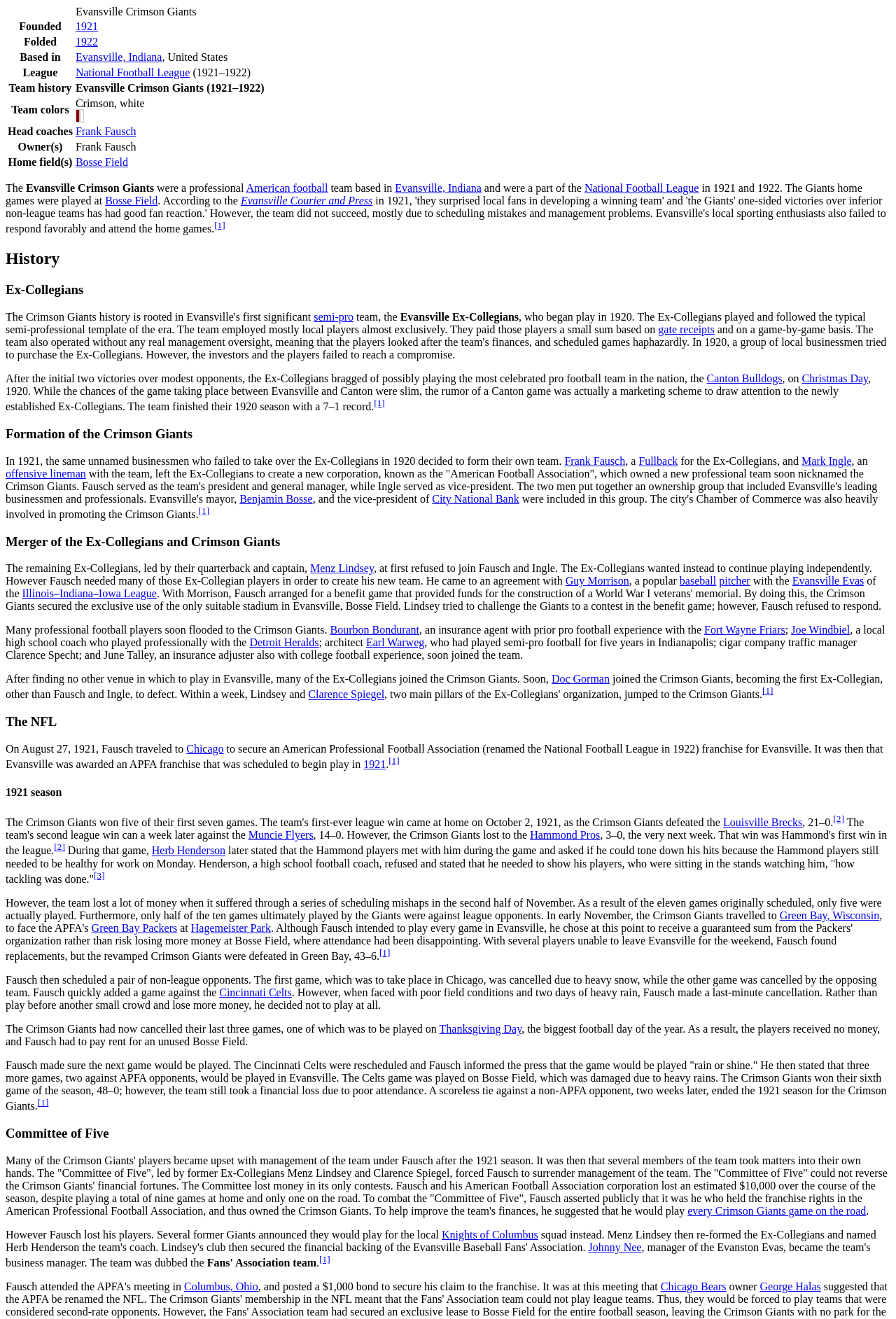Using the image as a reference, answer the following question in as much detail as possible:
What was the name of the mayor of Evansville who was involved with the Evansville Crimson Giants?

The webpage mentions that Benjamin Bosse, the mayor of Evansville, was involved with the Evansville Crimson Giants, and he was part of the ownership group that included leading businessmen and professionals.